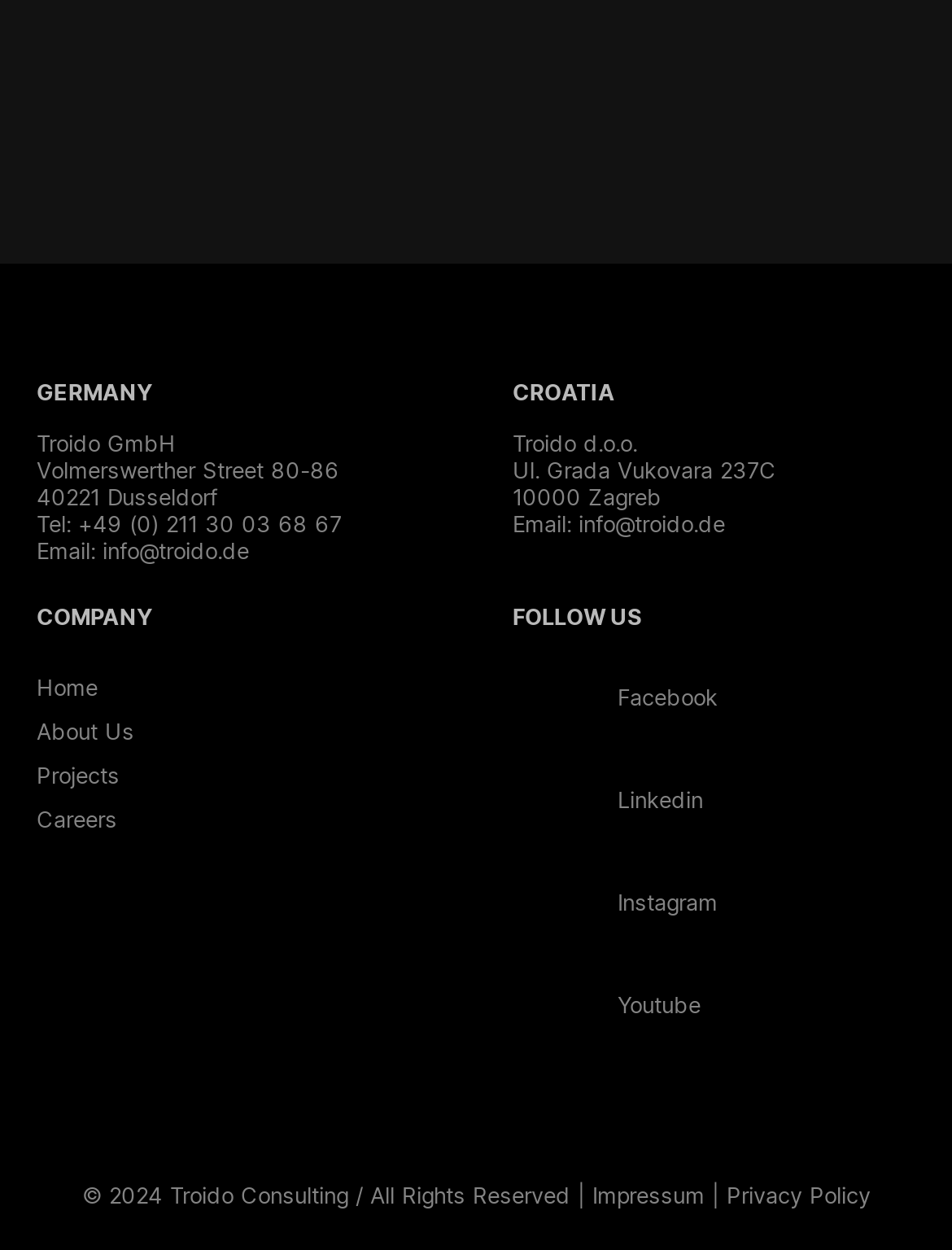What is the company name in Germany? Look at the image and give a one-word or short phrase answer.

Troido GmbH